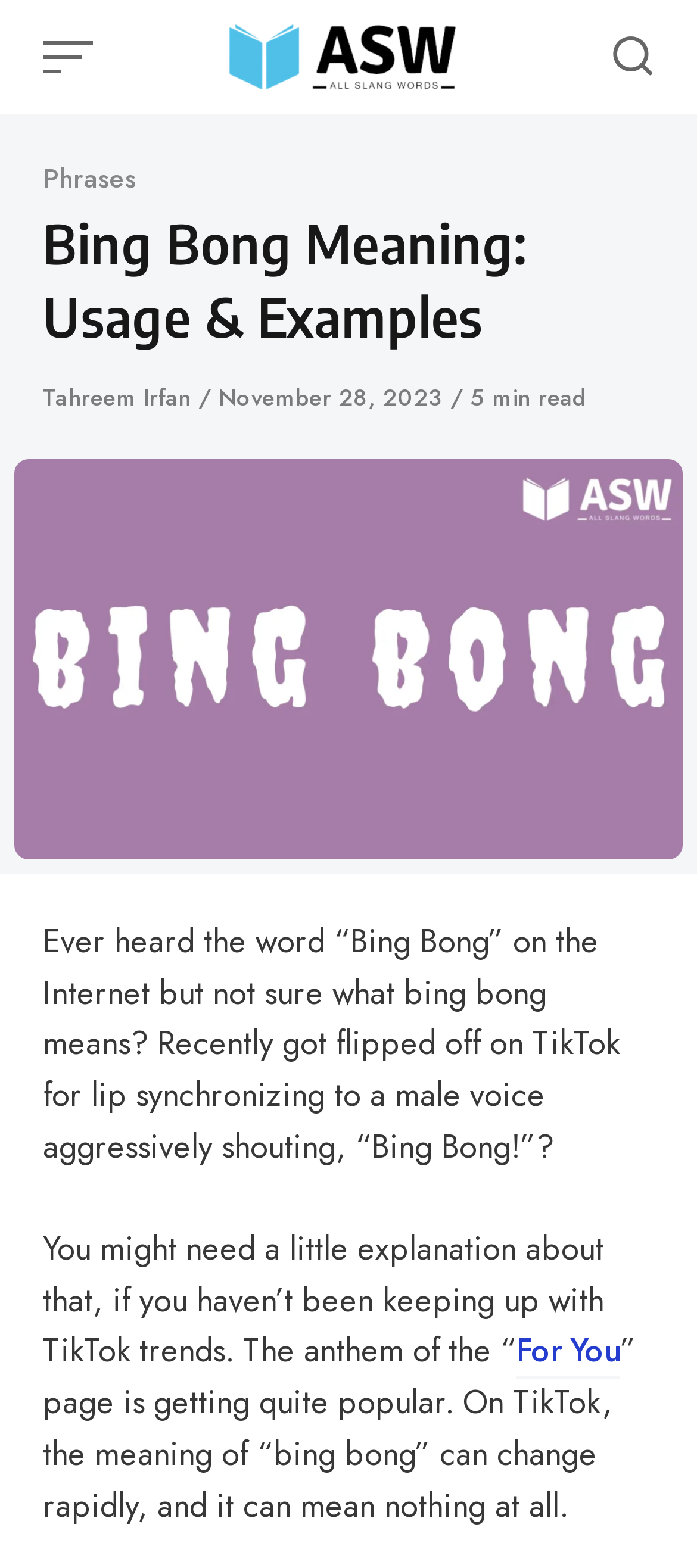Find and provide the bounding box coordinates for the UI element described here: "alt="All Slang Words"". The coordinates should be given as four float numbers between 0 and 1: [left, top, right, bottom].

[0.307, 0.0, 0.693, 0.073]